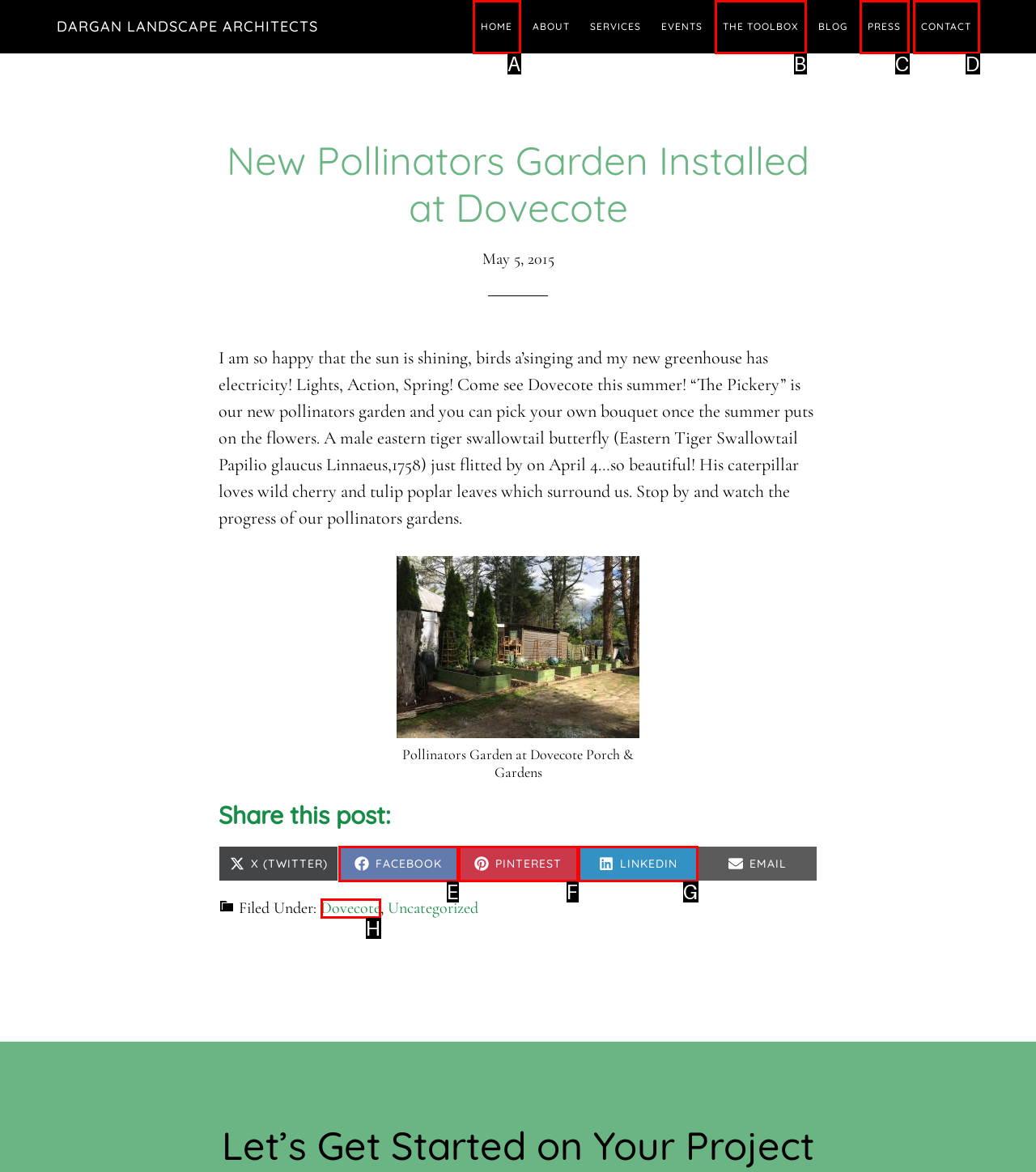Examine the description: Share on LinkedIn and indicate the best matching option by providing its letter directly from the choices.

G